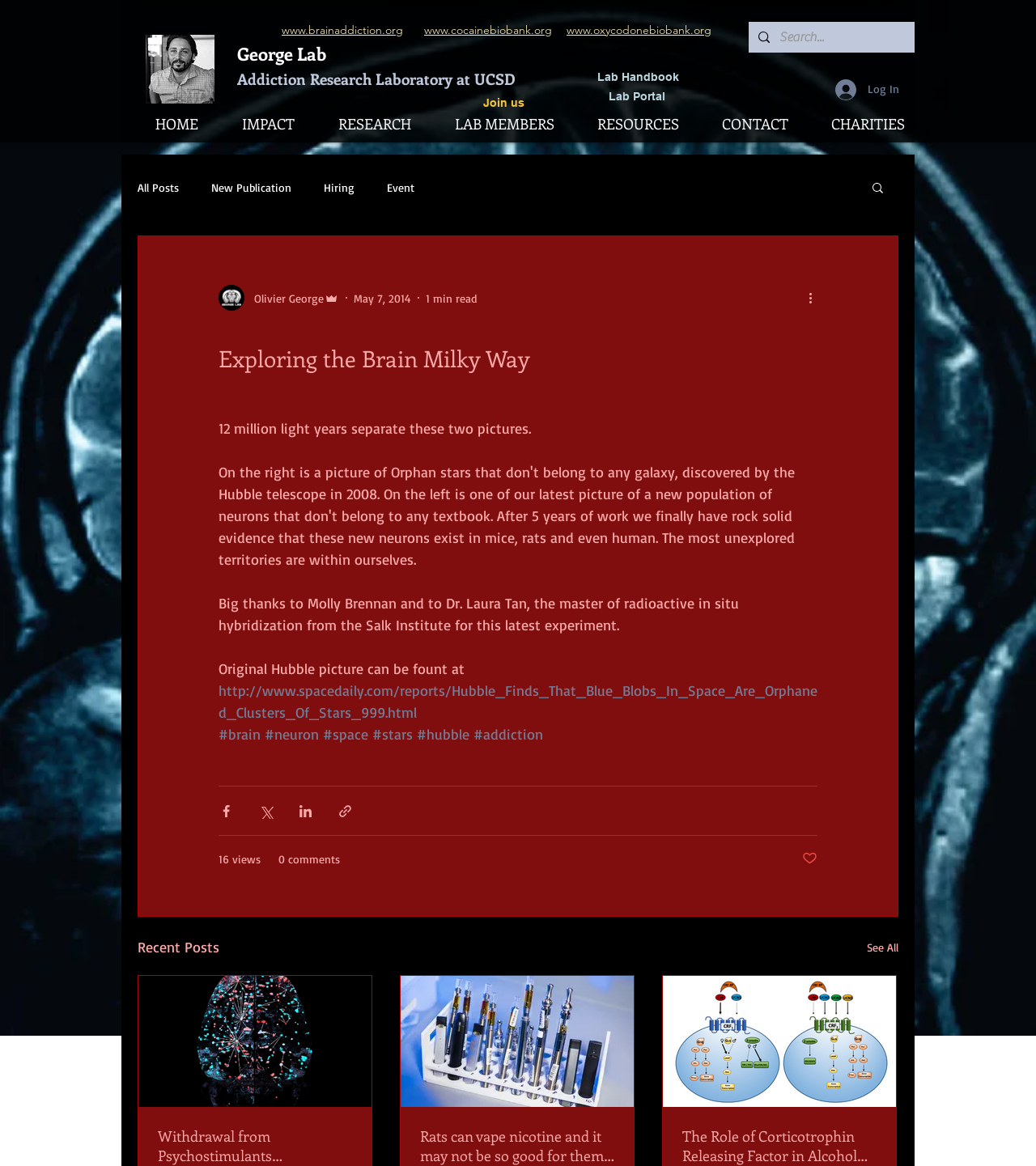Please determine the bounding box coordinates of the clickable area required to carry out the following instruction: "Click the Log In button". The coordinates must be four float numbers between 0 and 1, represented as [left, top, right, bottom].

[0.795, 0.063, 0.879, 0.09]